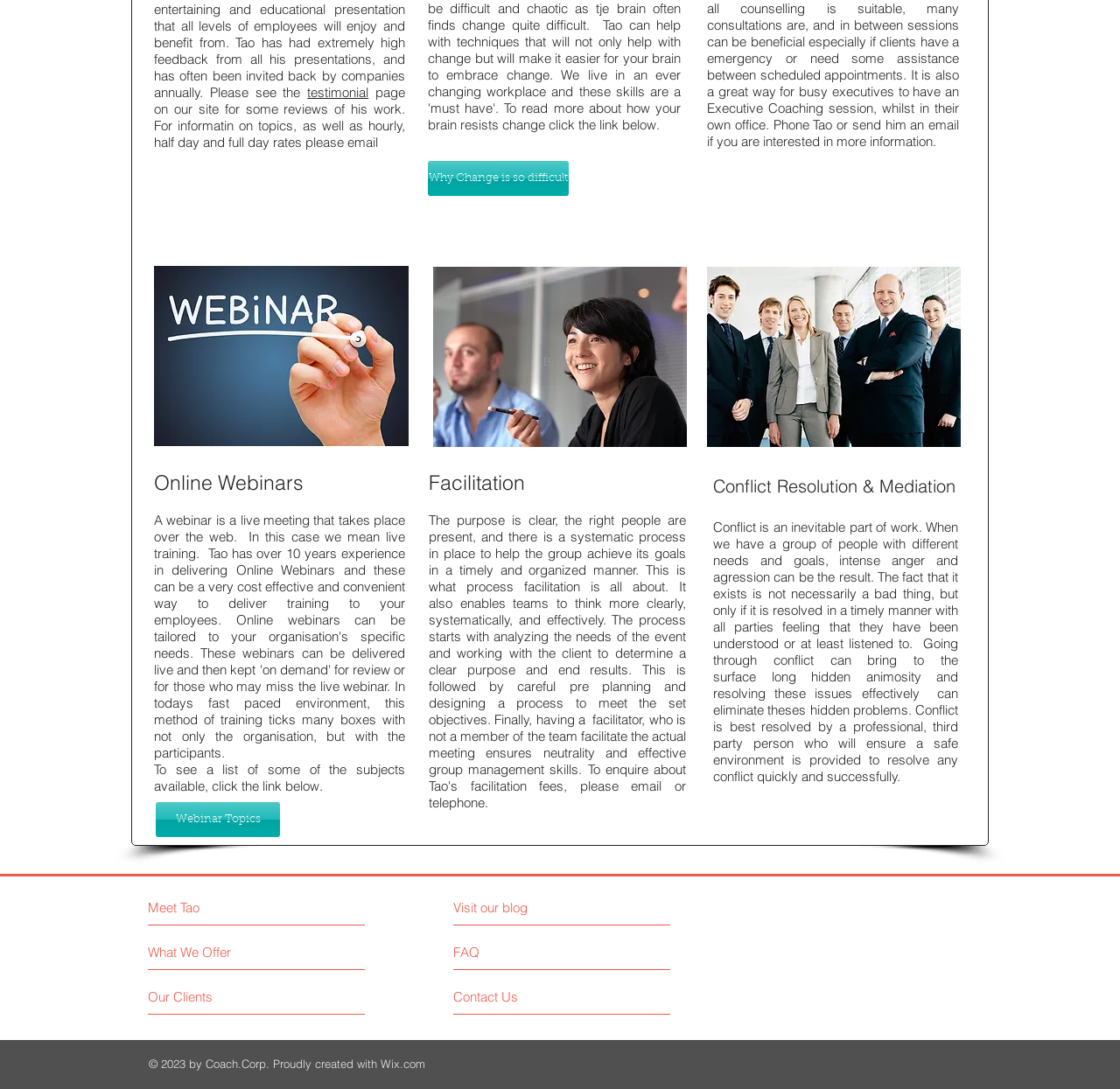Can you determine the bounding box coordinates of the area that needs to be clicked to fulfill the following instruction: "Click the 'Meet Tao' link"?

[0.132, 0.825, 0.267, 0.842]